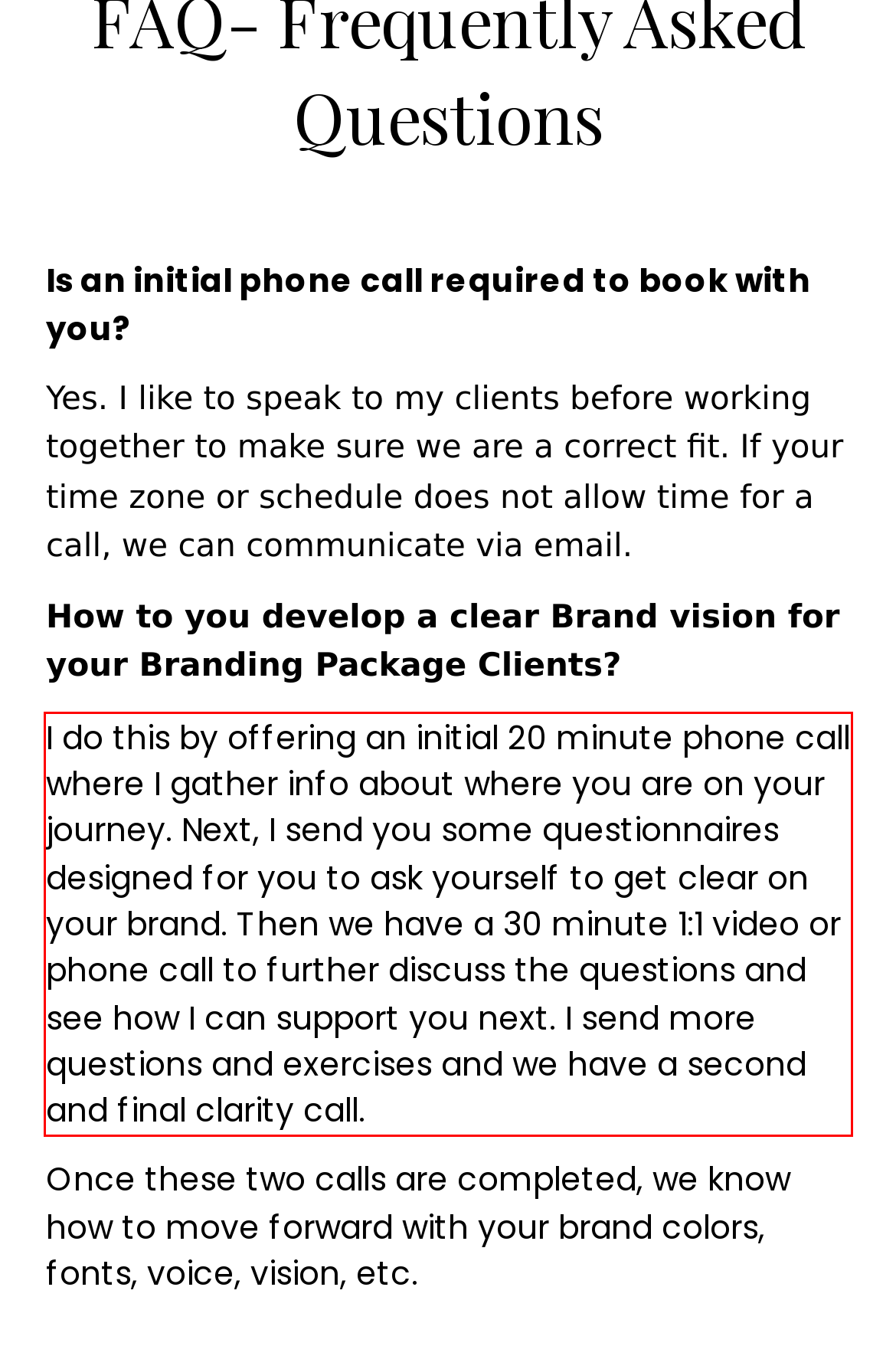Please perform OCR on the UI element surrounded by the red bounding box in the given webpage screenshot and extract its text content.

I do this by offering an initial 20 minute phone call where I gather info about where you are on your journey. Next, I send you some questionnaires designed for you to ask yourself to get clear on your brand. Then we have a 30 minute 1:1 video or phone call to further discuss the questions and see how I can support you next. I send more questions and exercises and we have a second and final clarity call.